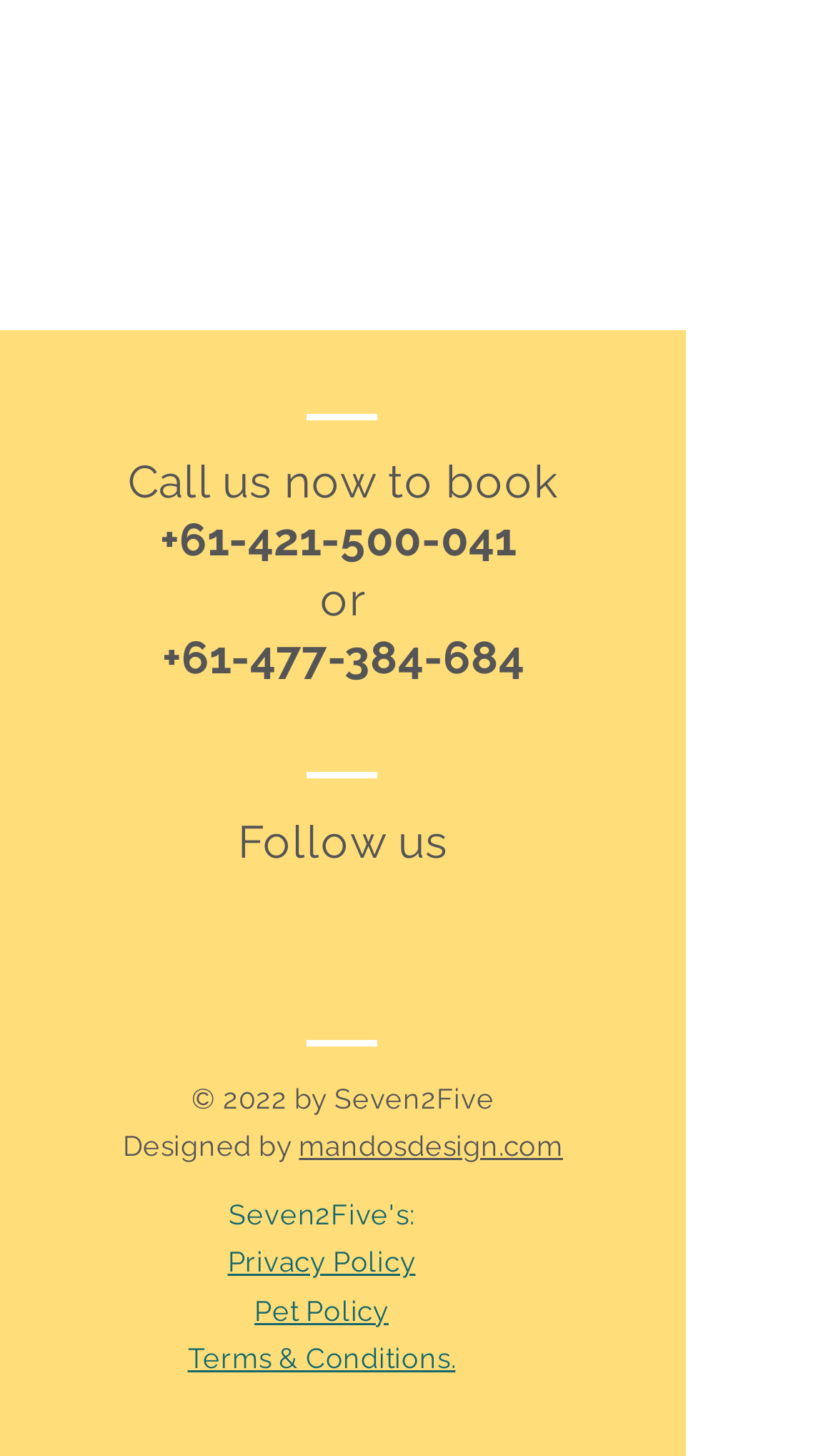Locate the bounding box coordinates of the element I should click to achieve the following instruction: "Call the phone number".

[0.191, 0.352, 0.629, 0.389]